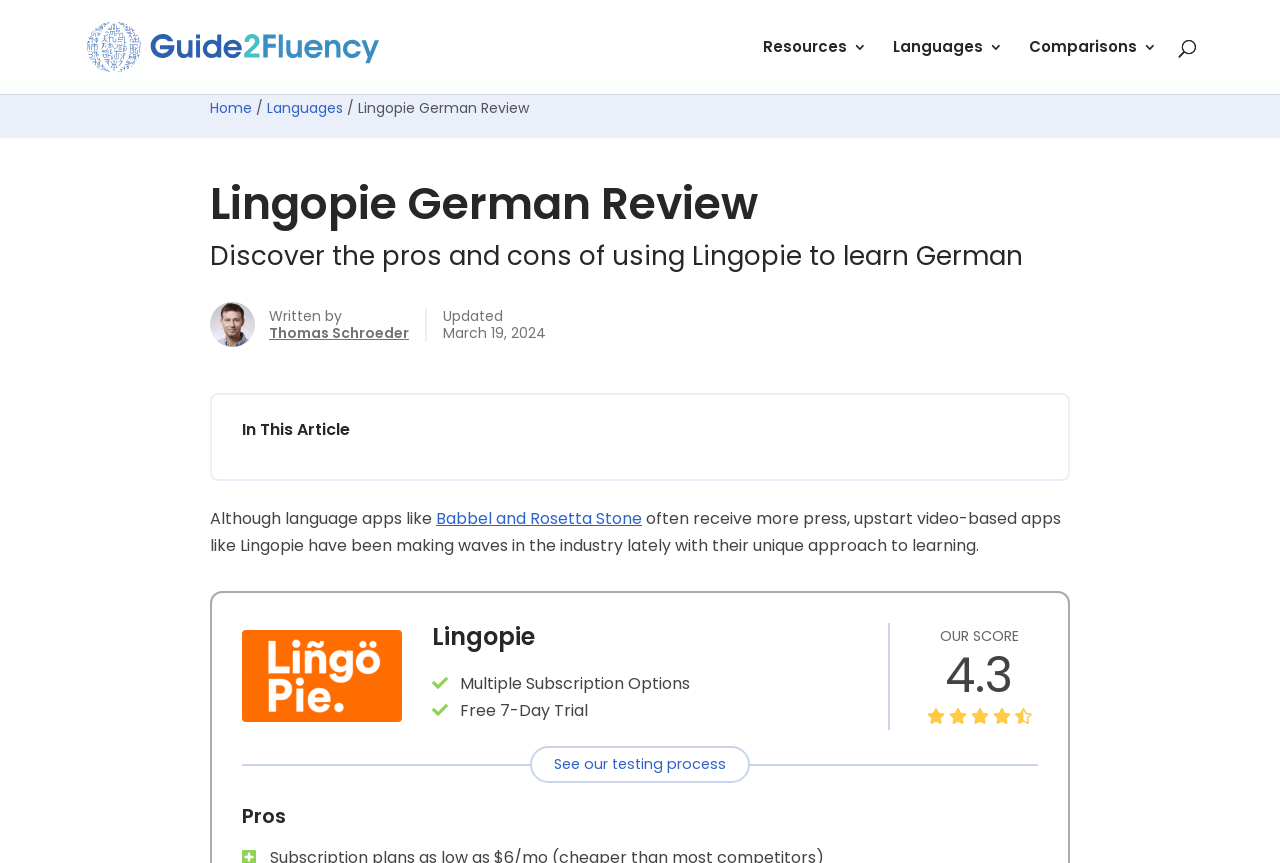What is the rating given to Lingopie in this review?
Please look at the screenshot and answer in one word or a short phrase.

4.3